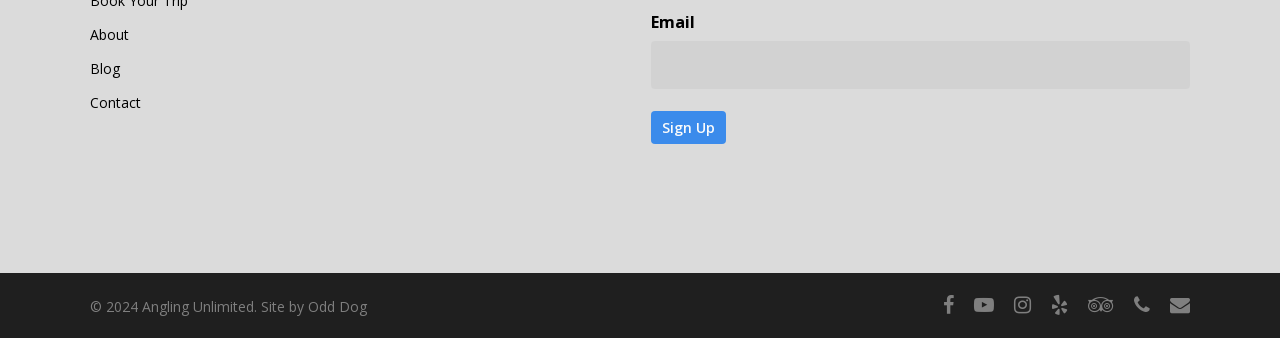Using the elements shown in the image, answer the question comprehensively: How many social media links are there?

I counted the number of social media links at the bottom of the webpage, which are facebook, youtube, instagram, yelp, and tripadvisor.